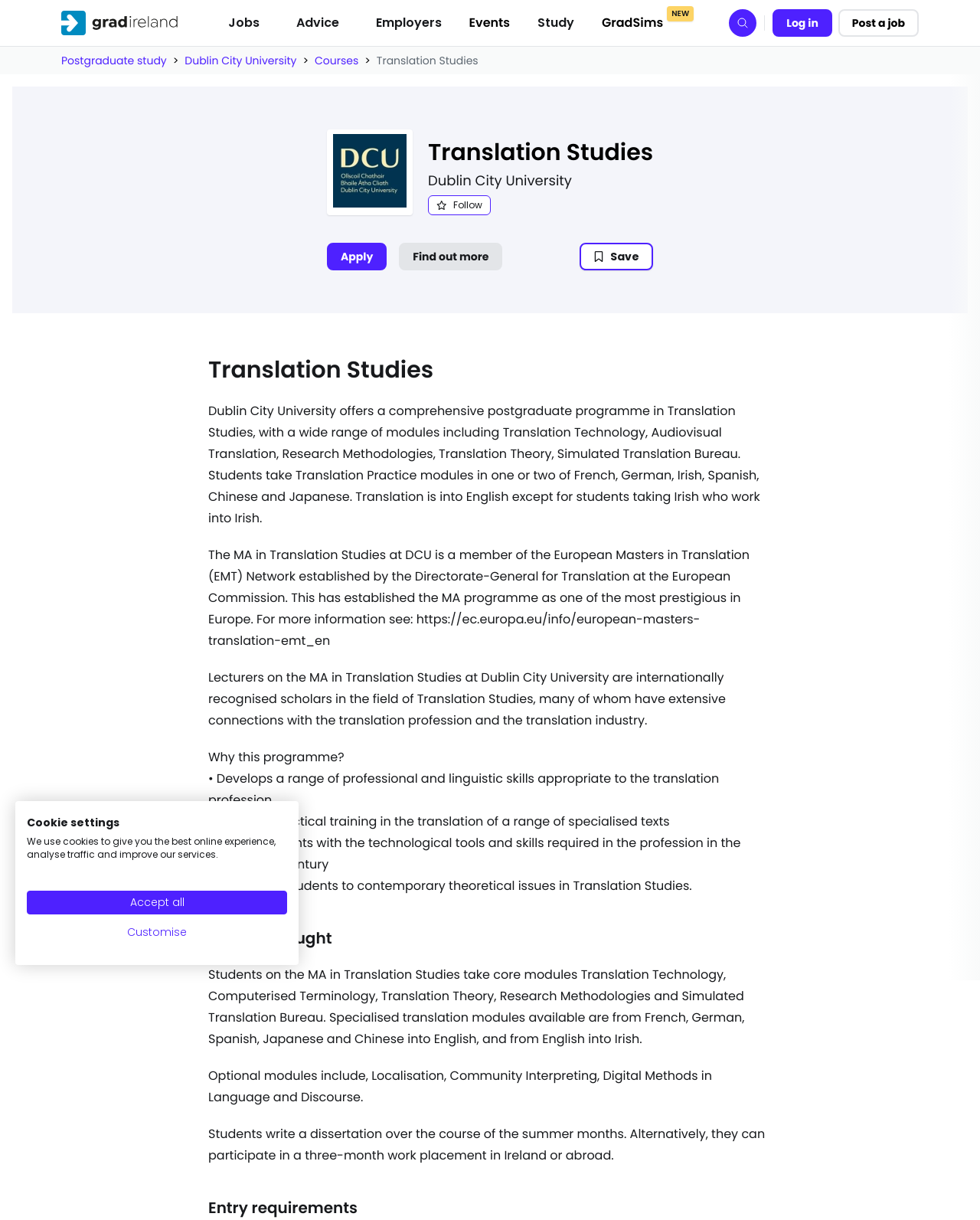Find the bounding box coordinates for the element that must be clicked to complete the instruction: "Click the 'Search' button". The coordinates should be four float numbers between 0 and 1, indicated as [left, top, right, bottom].

[0.744, 0.008, 0.772, 0.03]